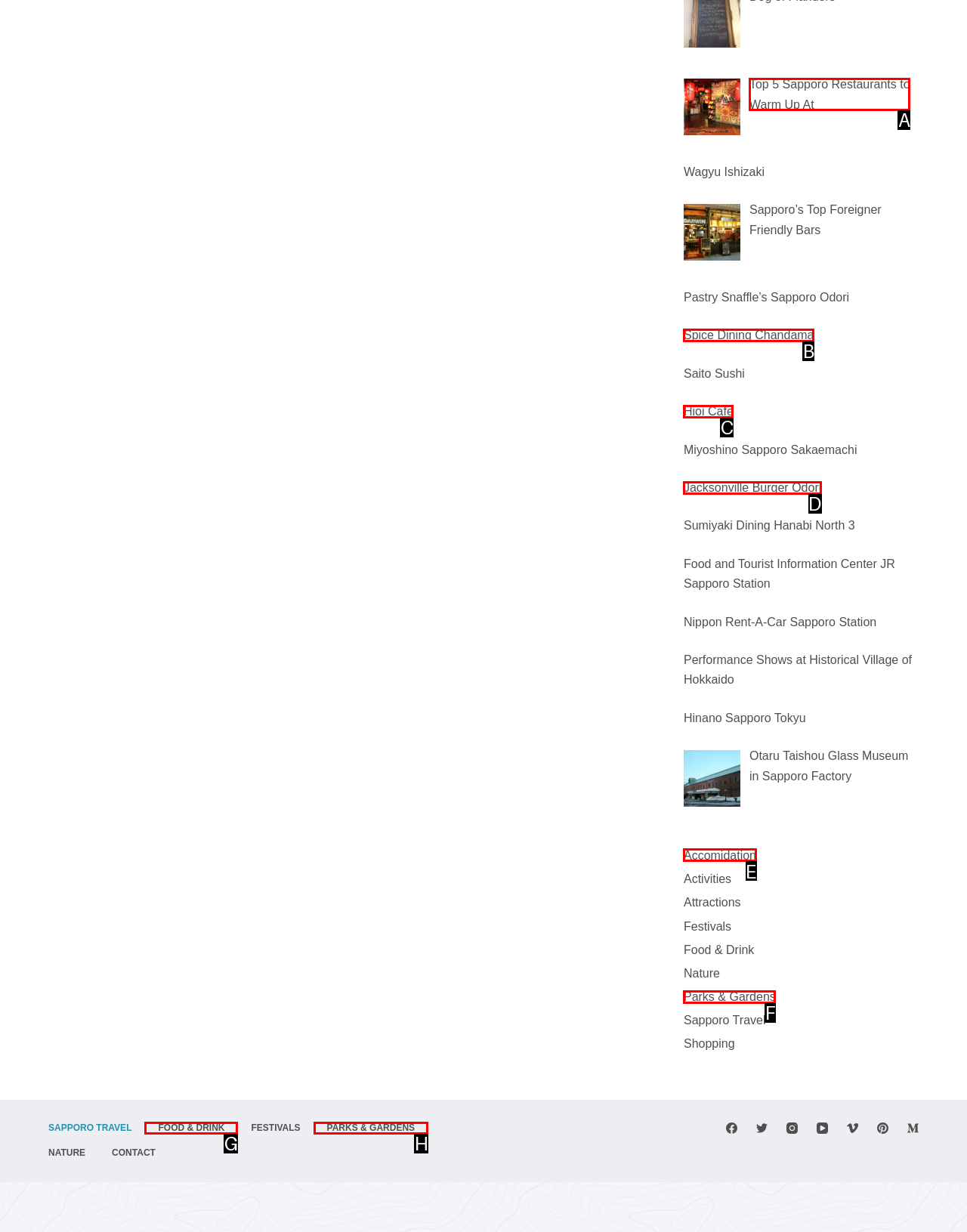Given the description: Hioi Cafe, identify the HTML element that corresponds to it. Respond with the letter of the correct option.

C